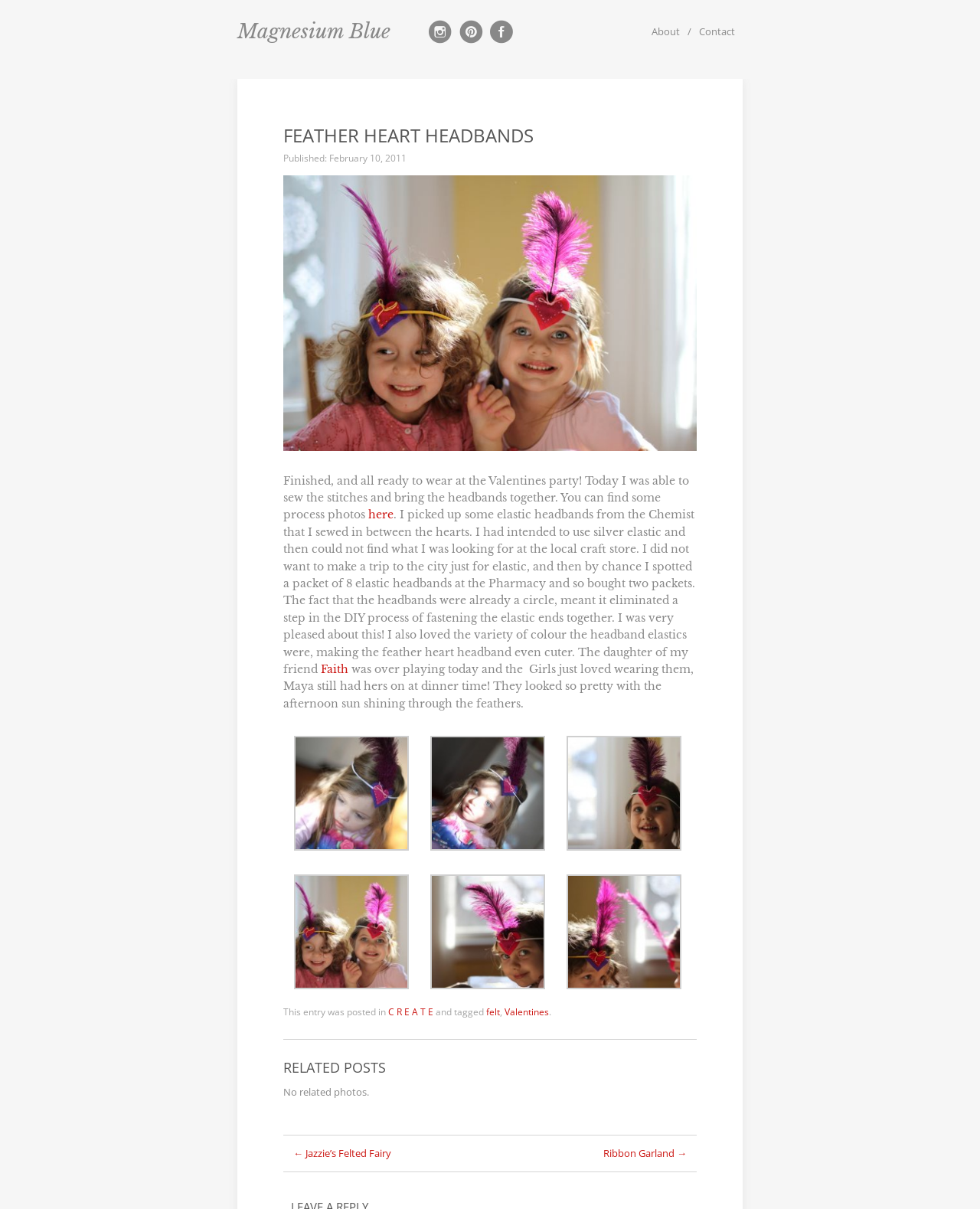Determine the bounding box coordinates of the region to click in order to accomplish the following instruction: "Click on Bookkeeping". Provide the coordinates as four float numbers between 0 and 1, specifically [left, top, right, bottom].

None